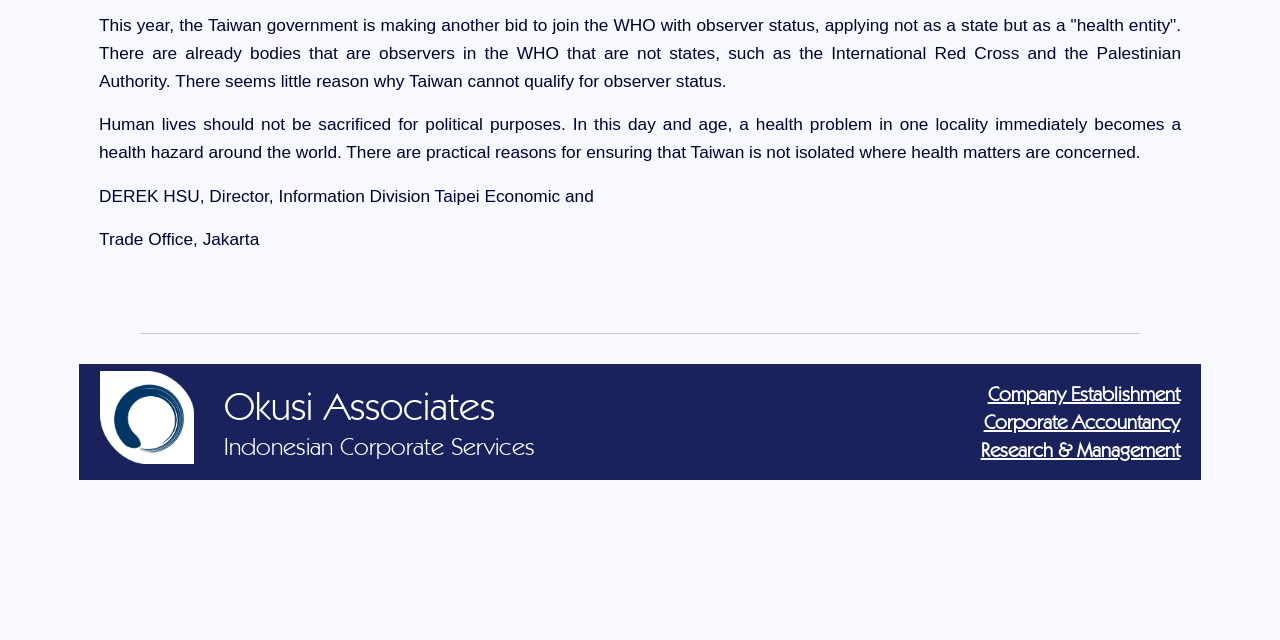Extract the bounding box coordinates for the described element: "Corporate Accountancy". The coordinates should be represented as four float numbers between 0 and 1: [left, top, right, bottom].

[0.768, 0.646, 0.922, 0.678]